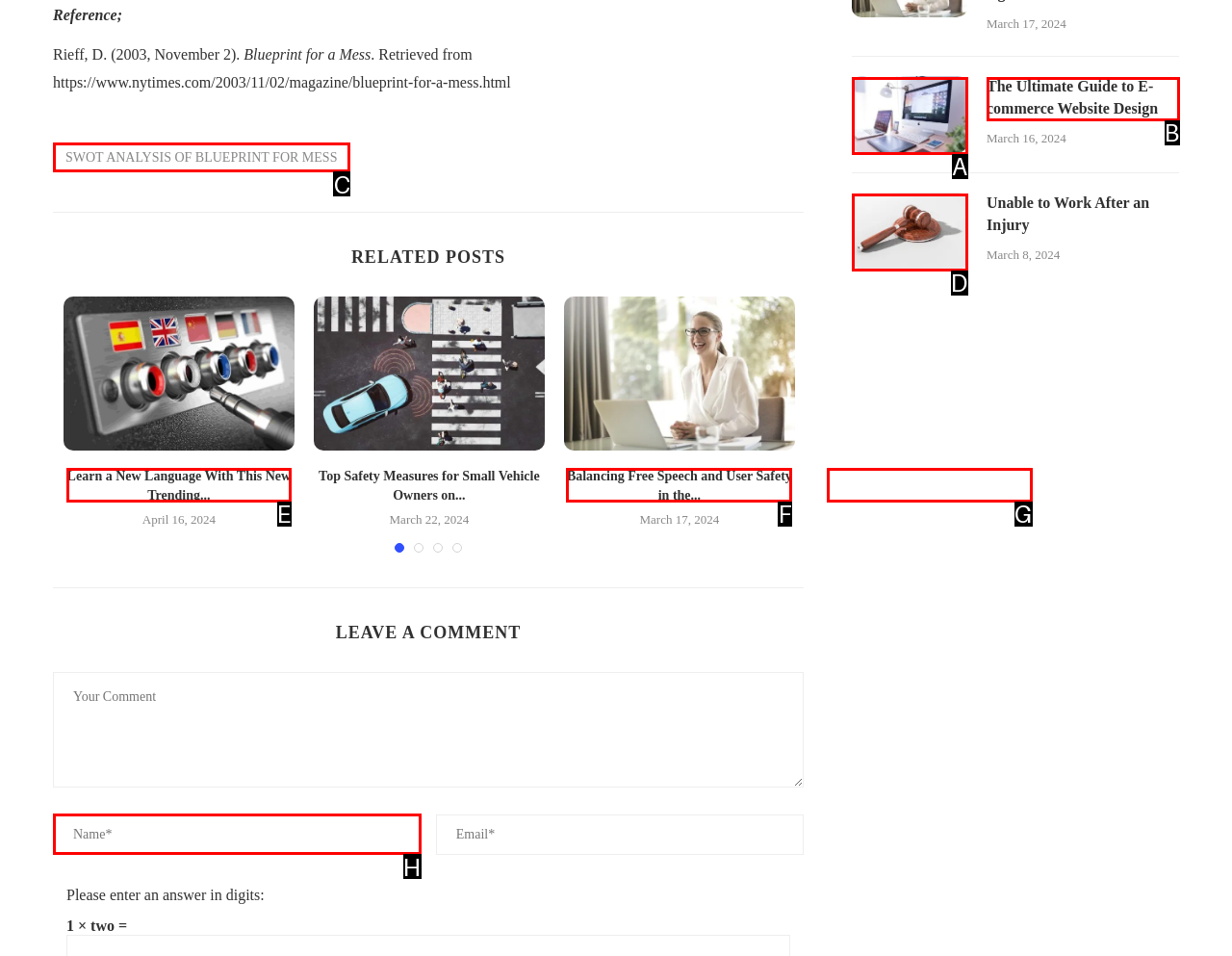Tell me the letter of the correct UI element to click for this instruction: Click on the link 'SWOT ANALYSIS OF BLUEPRINT FOR MESS'. Answer with the letter only.

C